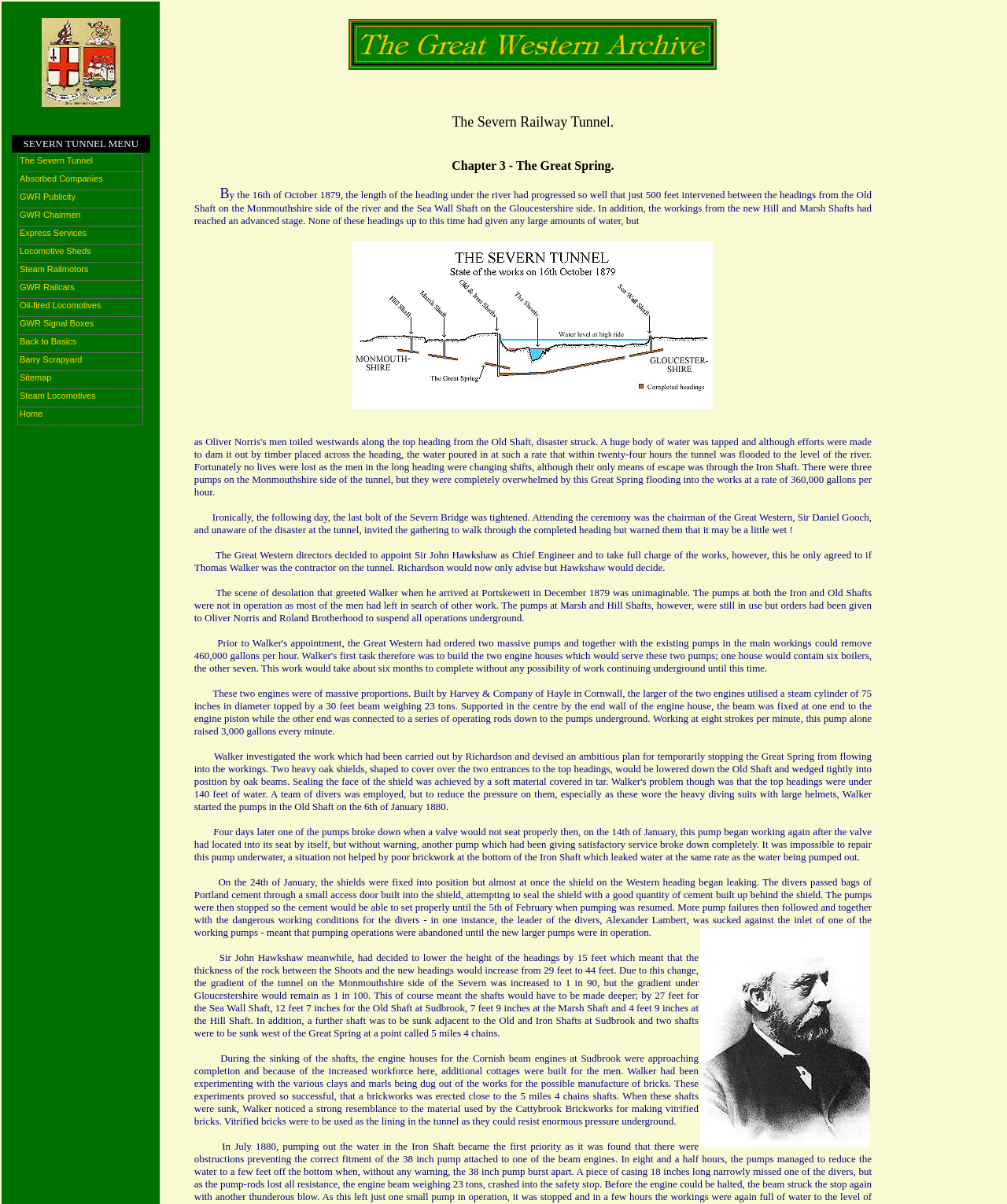Give the bounding box coordinates for the element described by: "Express Services".

[0.017, 0.187, 0.142, 0.203]